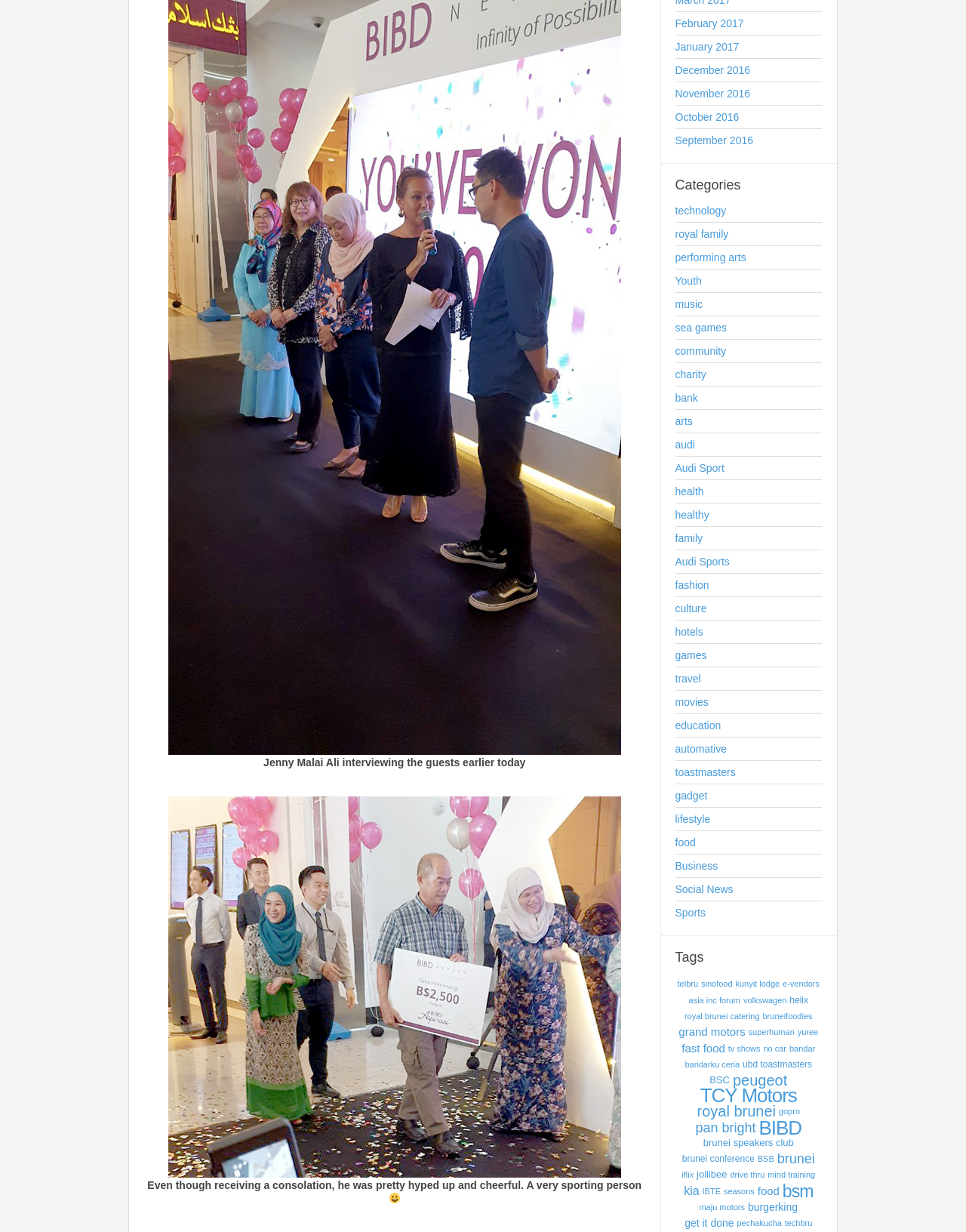Calculate the bounding box coordinates of the UI element given the description: "write for Tweak Your Biz".

None